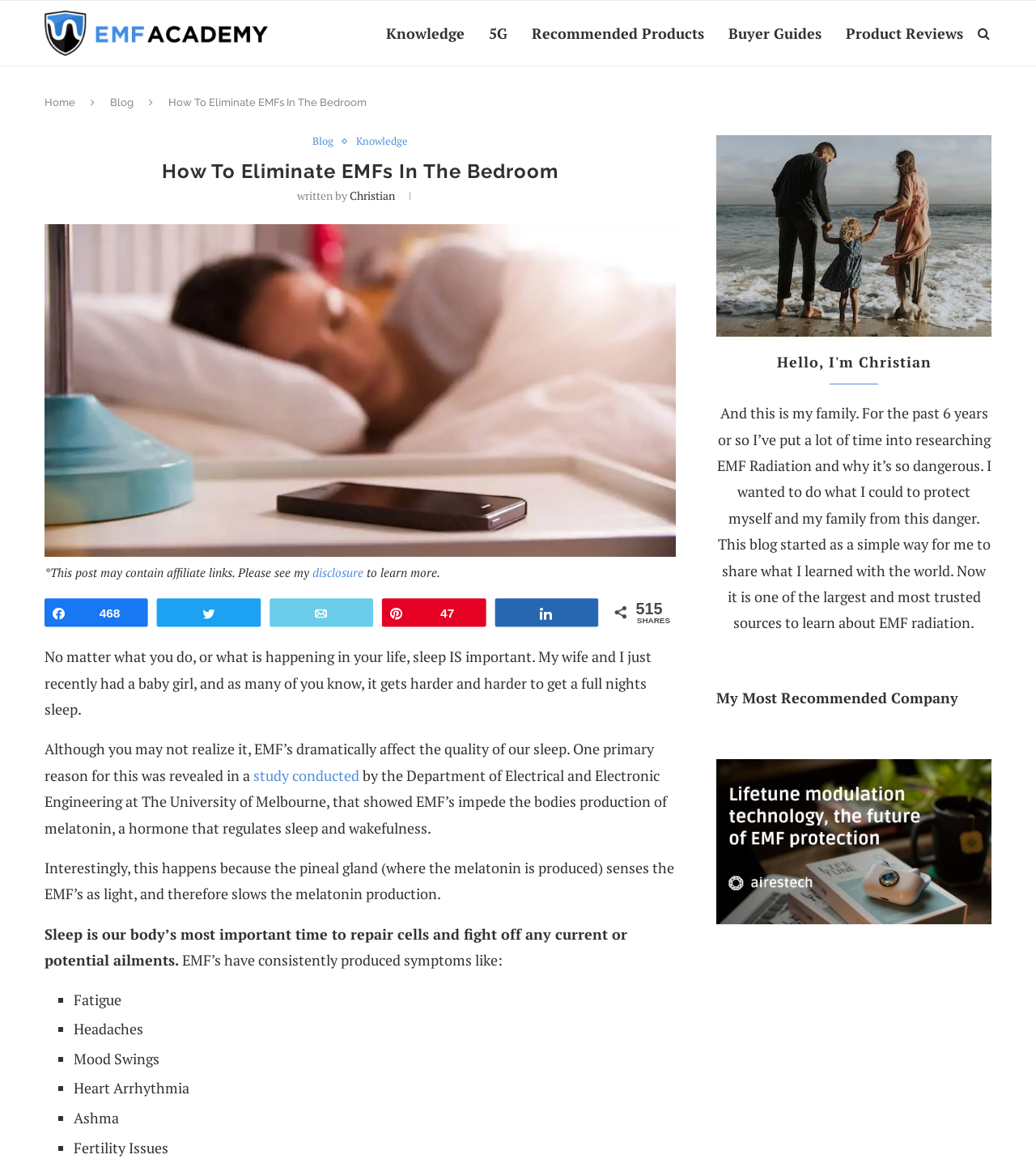Could you provide the bounding box coordinates for the portion of the screen to click to complete this instruction: "Check the recommended company"?

[0.691, 0.591, 0.925, 0.608]